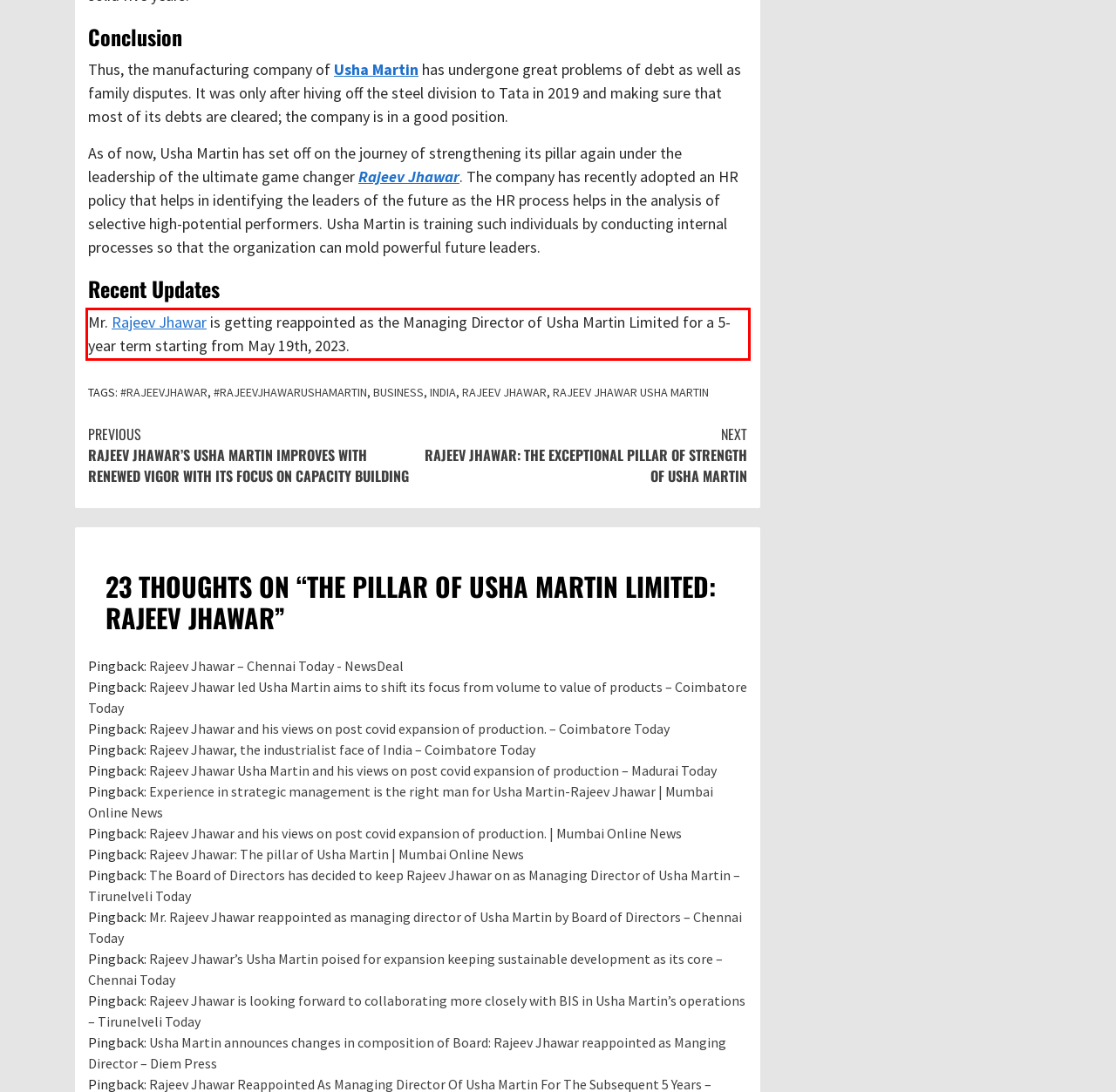In the screenshot of the webpage, find the red bounding box and perform OCR to obtain the text content restricted within this red bounding box.

Mr. Rajeev Jhawar is getting reappointed as the Managing Director of Usha Martin Limited for a 5-year term starting from May 19th, 2023.